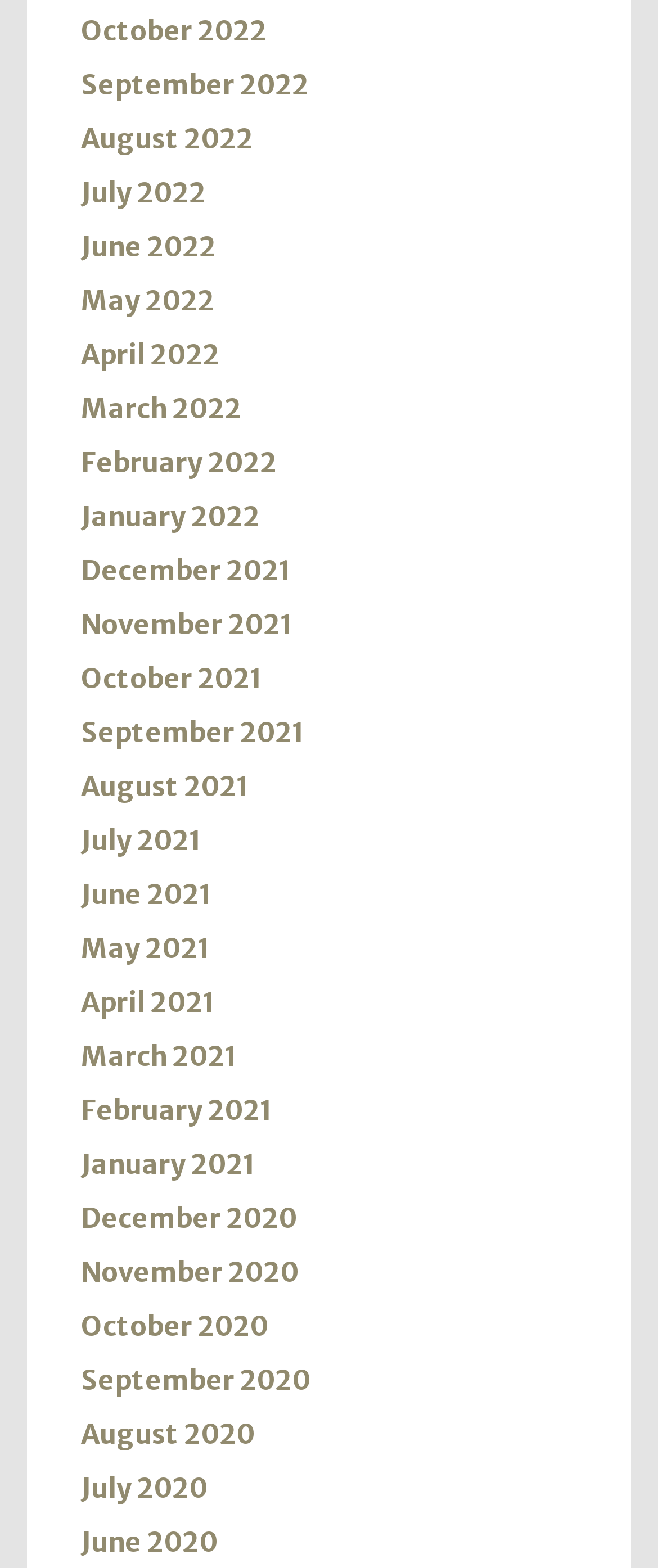Please identify the bounding box coordinates of the element that needs to be clicked to execute the following command: "Click on Software Patents". Provide the bounding box using four float numbers between 0 and 1, formatted as [left, top, right, bottom].

None